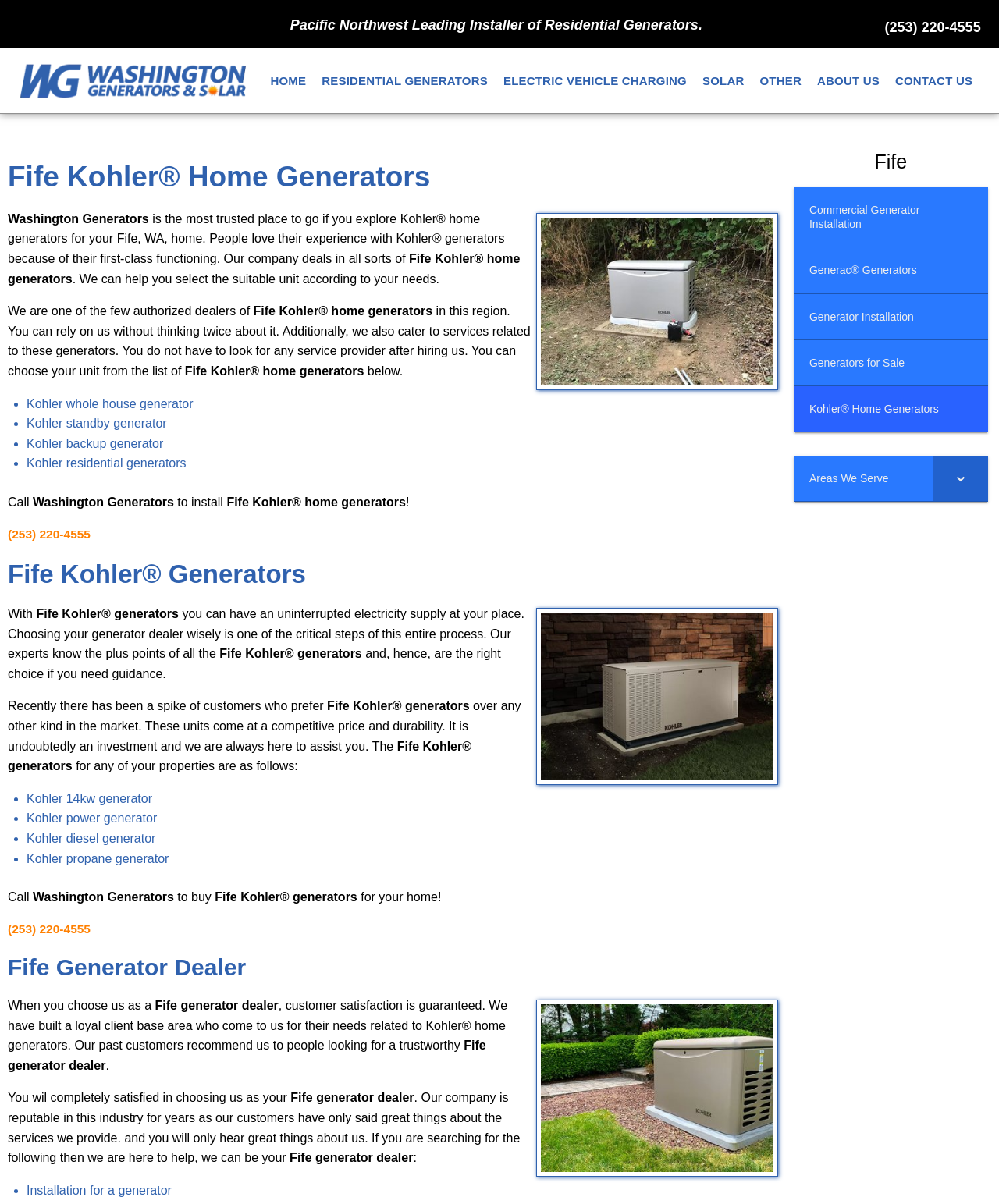Determine the bounding box coordinates for the clickable element to execute this instruction: "Click the 'Kohler® Home Generators' link". Provide the coordinates as four float numbers between 0 and 1, i.e., [left, top, right, bottom].

[0.794, 0.321, 0.989, 0.359]